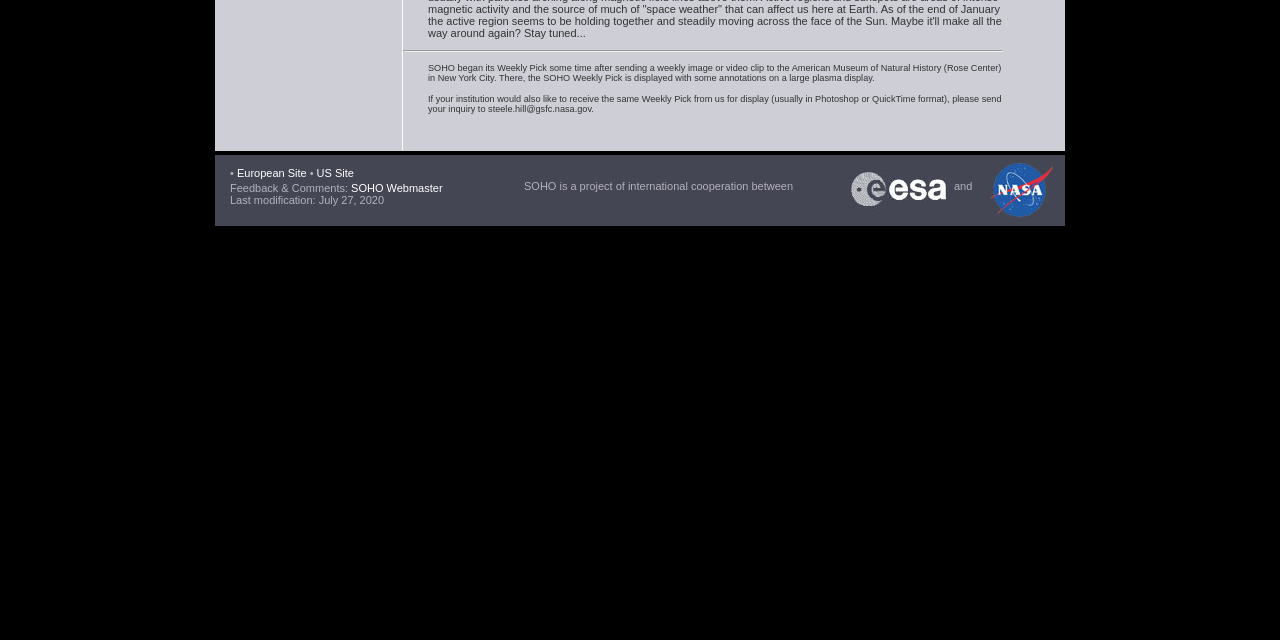Based on the element description: "alt="SOHO"", identify the bounding box coordinates for this UI element. The coordinates must be four float numbers between 0 and 1, listed as [left, top, right, bottom].

[0.773, 0.336, 0.824, 0.355]